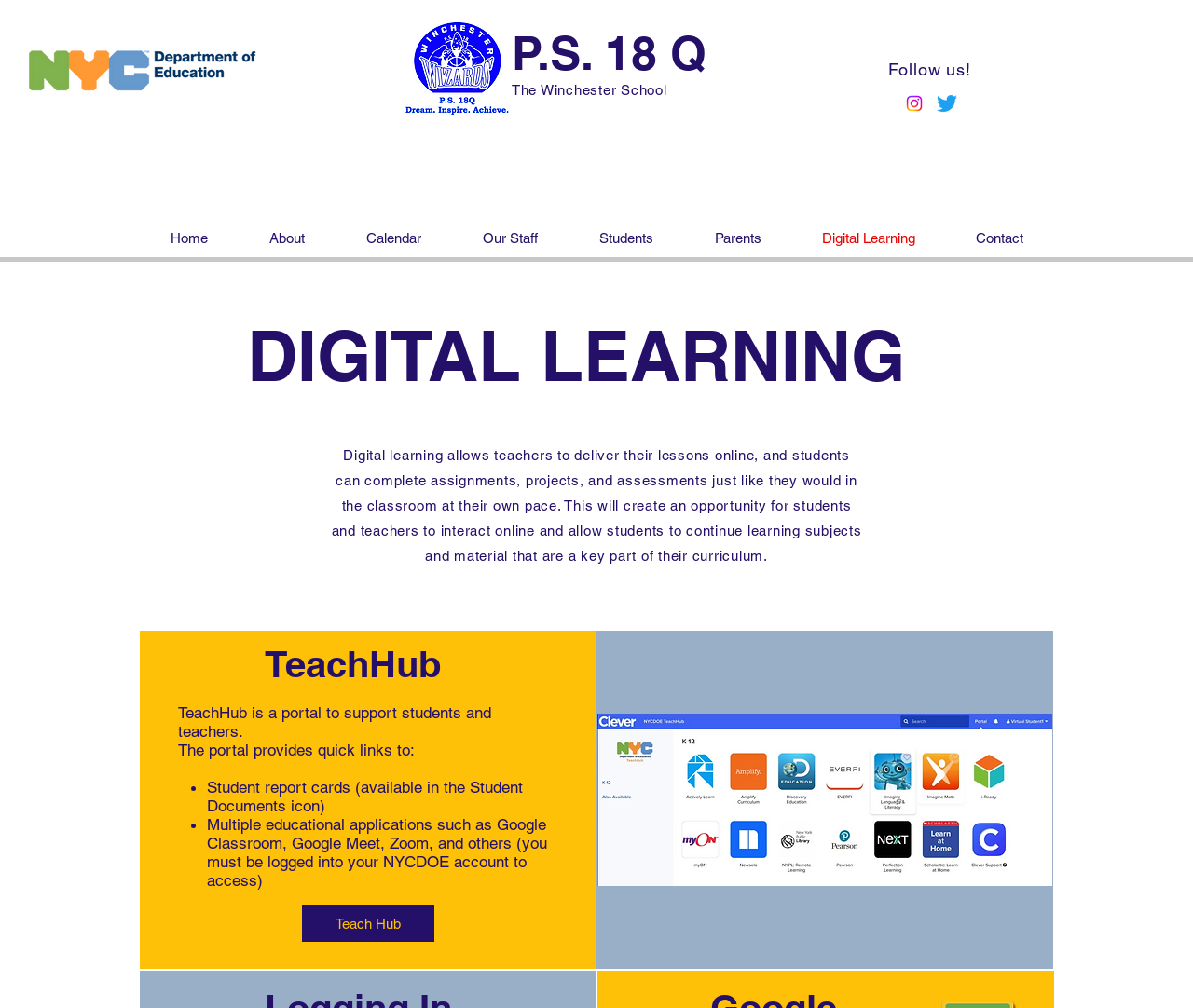Bounding box coordinates should be provided in the format (top-left x, top-left y, bottom-right x, bottom-right y) with all values between 0 and 1. Identify the bounding box for this UI element: Parents

[0.573, 0.213, 0.663, 0.26]